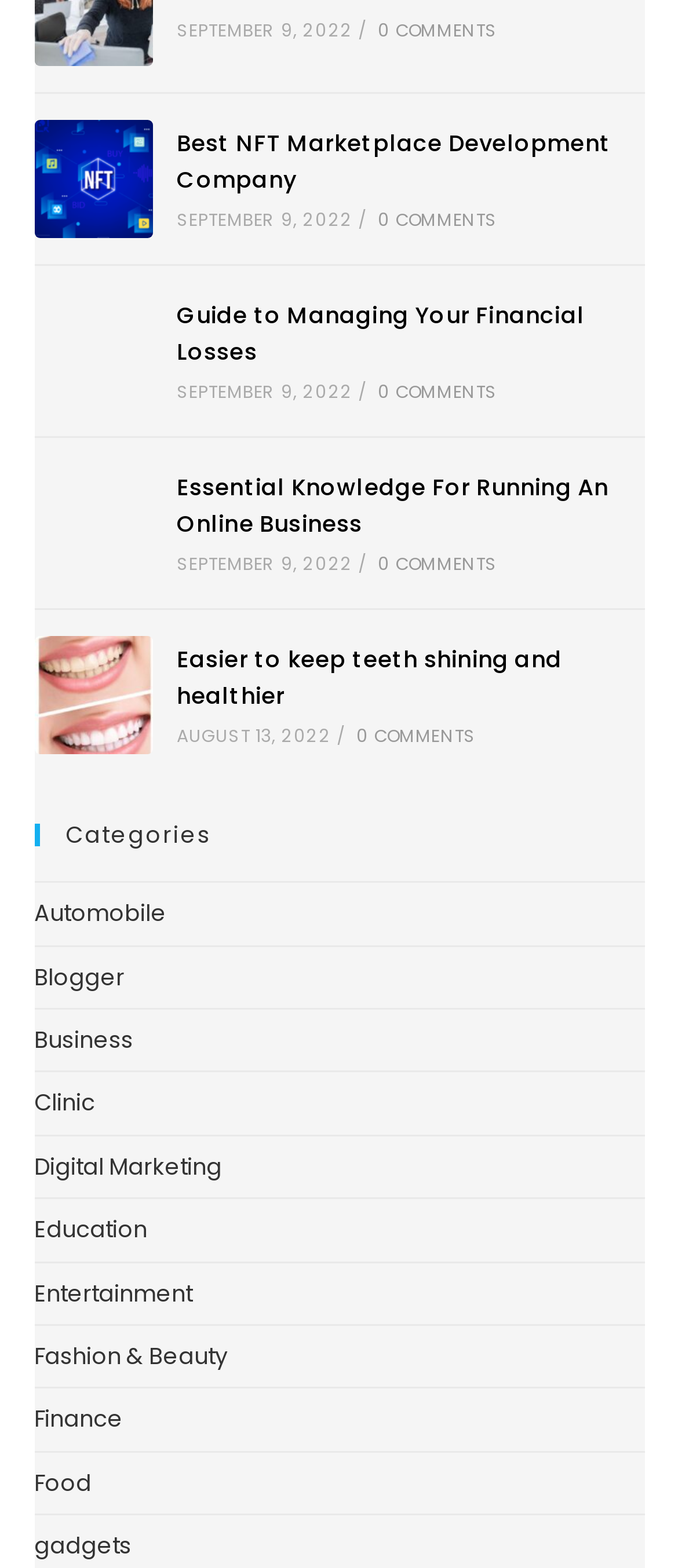What is the title of the second article?
Please look at the screenshot and answer in one word or a short phrase.

Guide to Managing Your Financial Losses